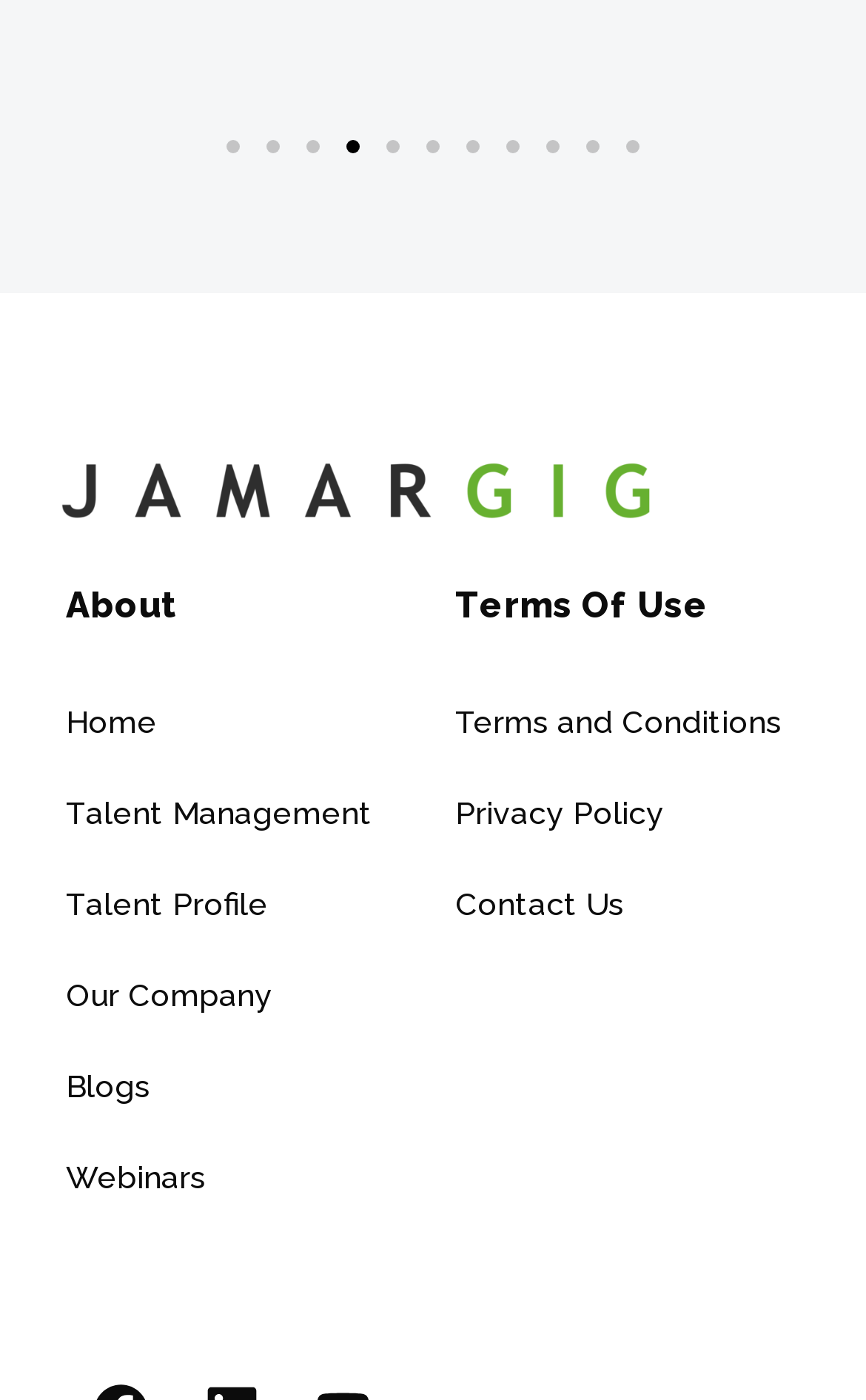Find the bounding box coordinates of the element to click in order to complete the given instruction: "View About page."

[0.076, 0.412, 0.474, 0.452]